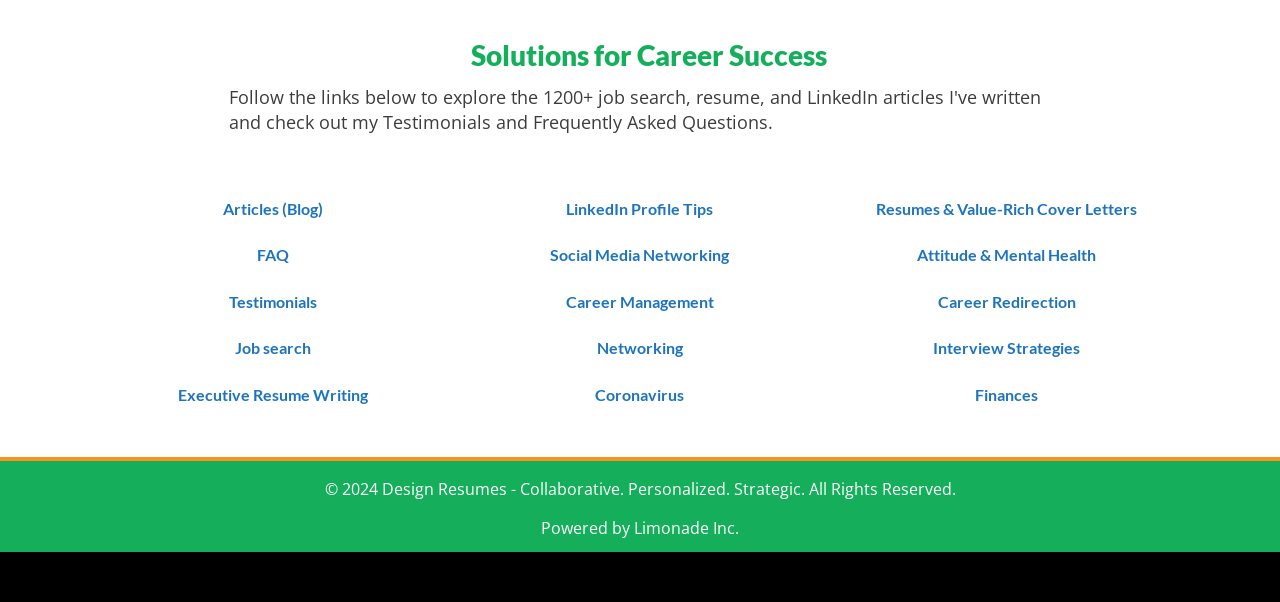Find the bounding box coordinates of the element you need to click on to perform this action: 'Visit Limonade Inc.'. The coordinates should be represented by four float values between 0 and 1, in the format [left, top, right, bottom].

[0.495, 0.859, 0.577, 0.896]